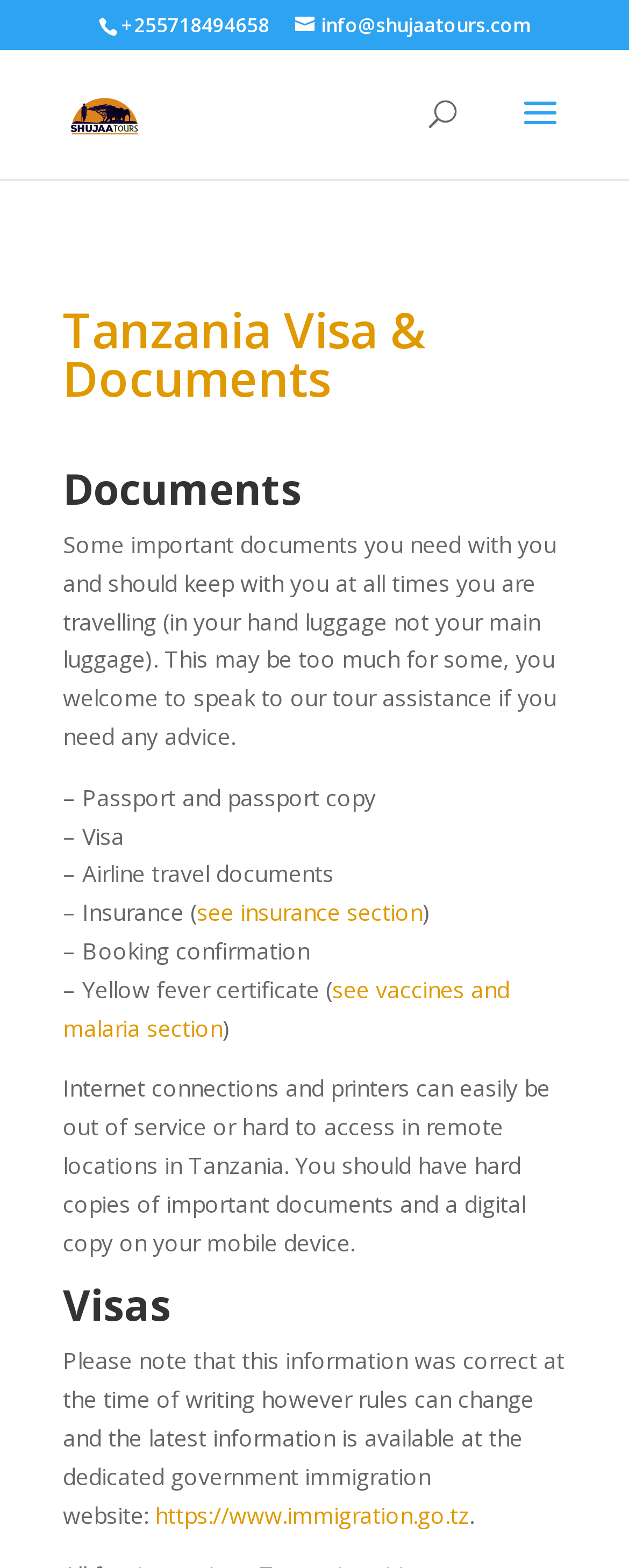What is the purpose of carrying hard copies of documents?
Using the image, elaborate on the answer with as much detail as possible.

The webpage advises travelers to carry hard copies of important documents because internet connections and printers can easily be out of service or hard to access in remote locations in Tanzania, as mentioned in a static text element with a bounding box of [0.1, 0.684, 0.874, 0.802].